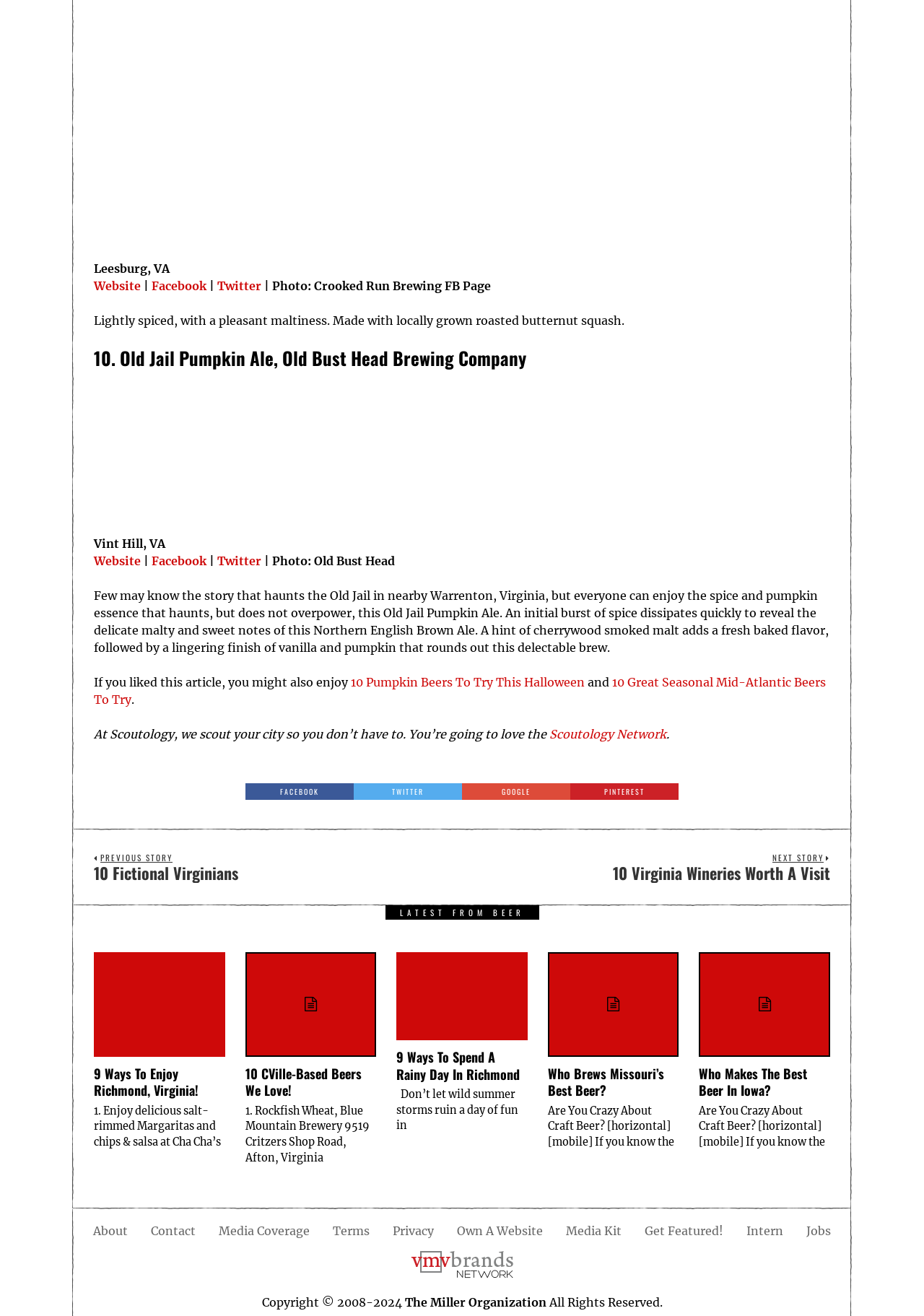Respond to the question below with a single word or phrase: What is the name of the brewery mentioned in the first article?

Old Bust Head